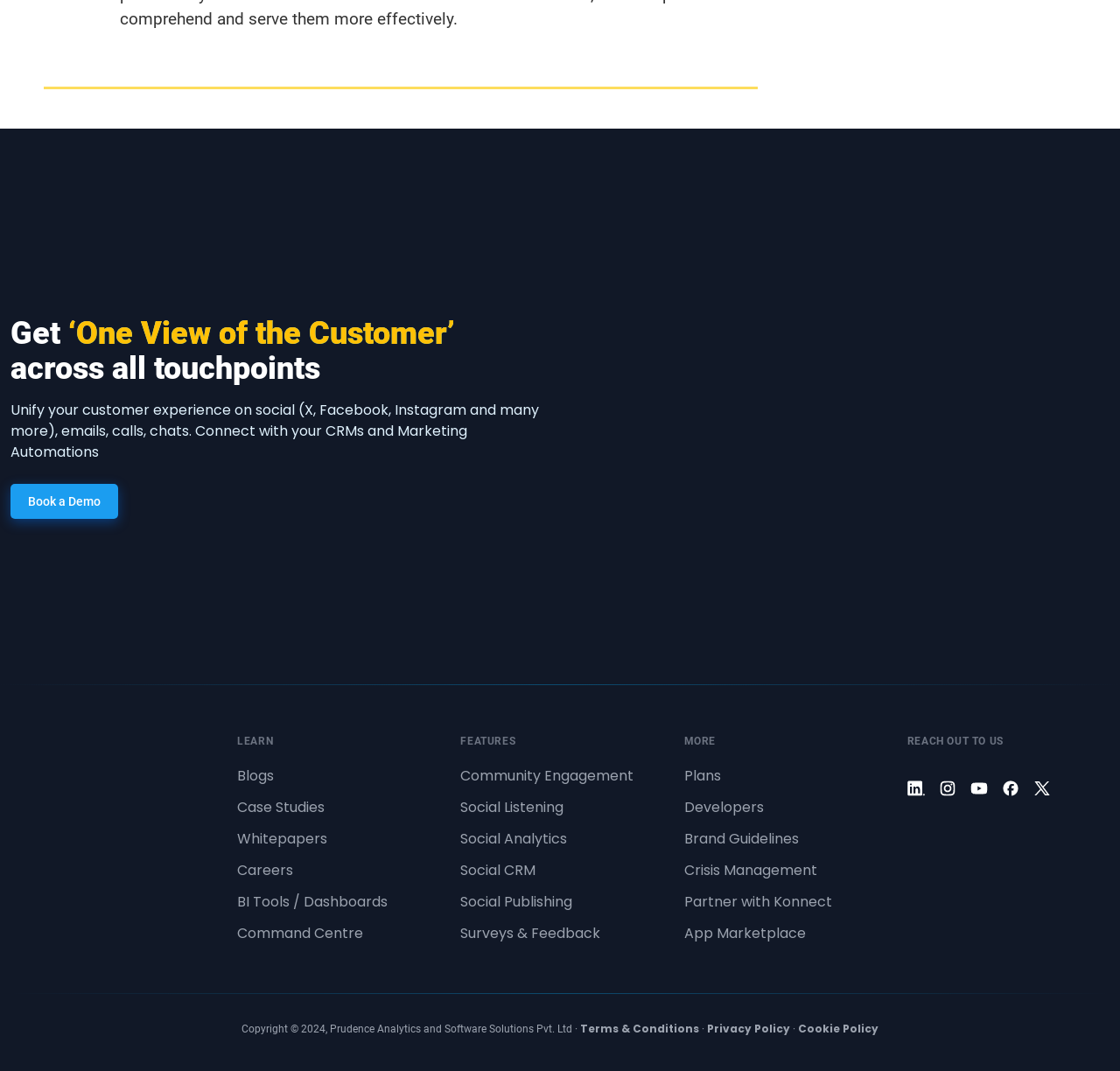Please specify the bounding box coordinates in the format (top-left x, top-left y, bottom-right x, bottom-right y), with all values as floating point numbers between 0 and 1. Identify the bounding box of the UI element described by: Terms & Conditions

[0.518, 0.954, 0.624, 0.968]